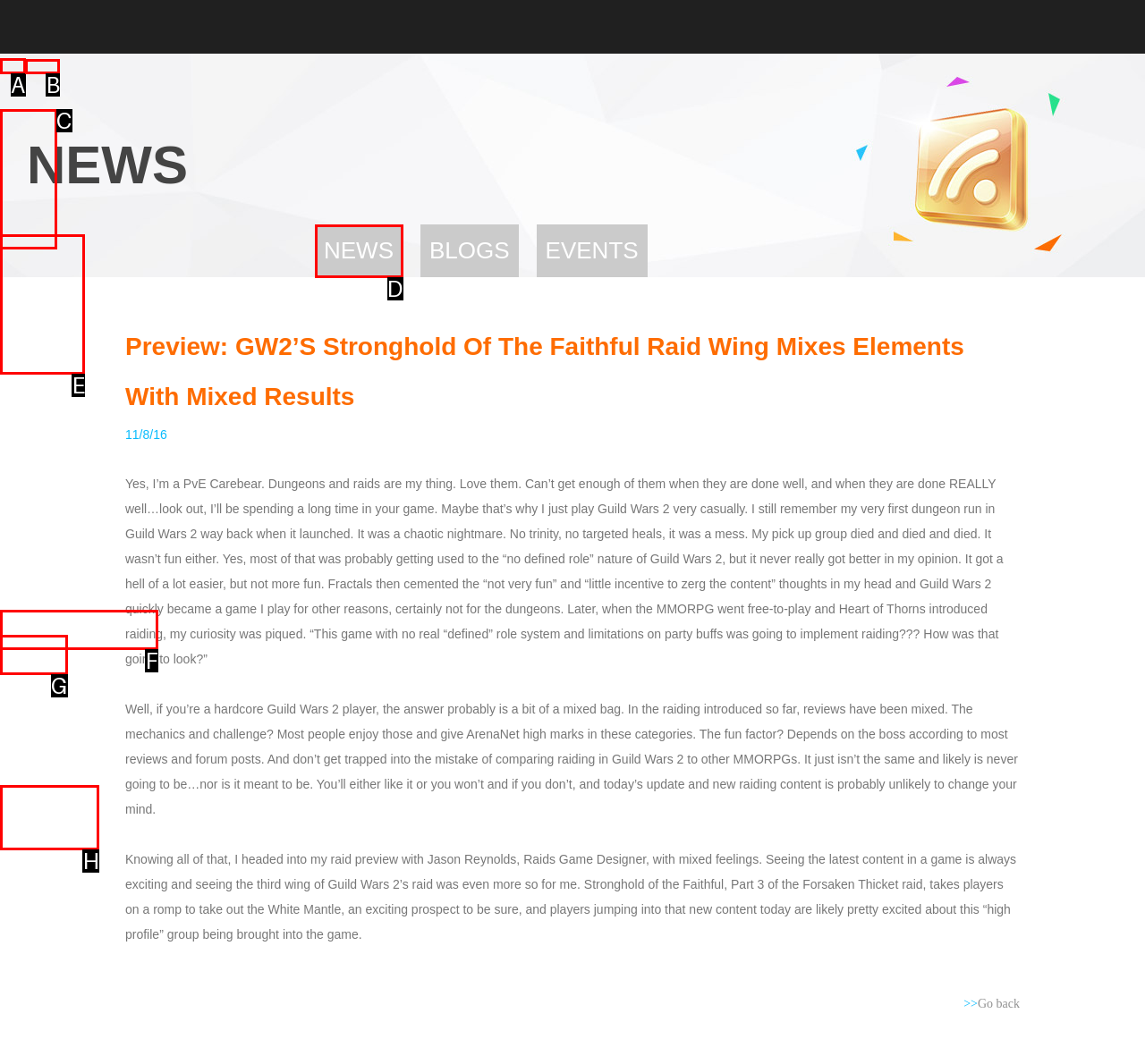Identify the correct option to click in order to complete this task: Click on the 'Club' link
Answer with the letter of the chosen option directly.

A